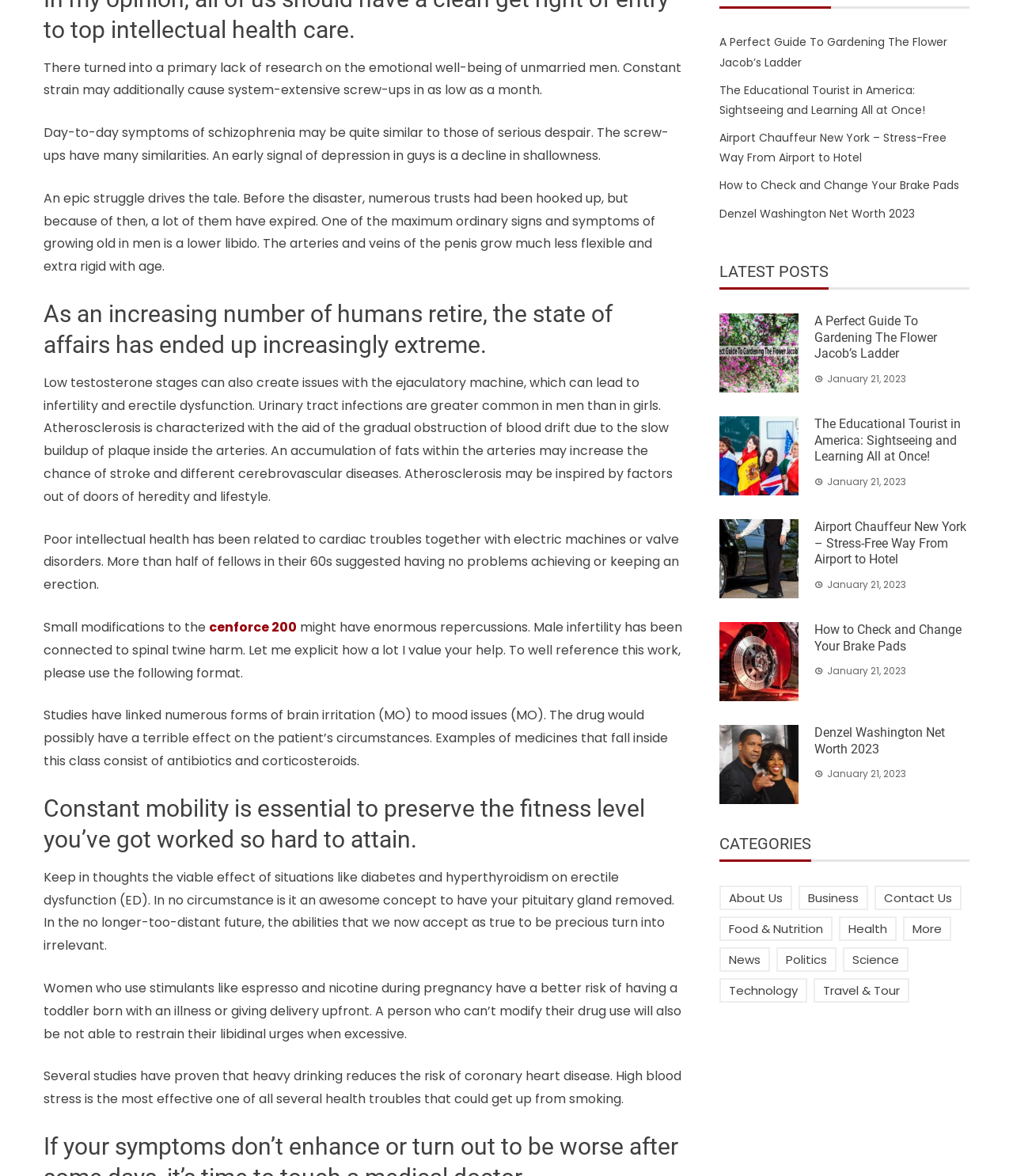What is the link text of the third link?
Refer to the screenshot and respond with a concise word or phrase.

cenforce 200